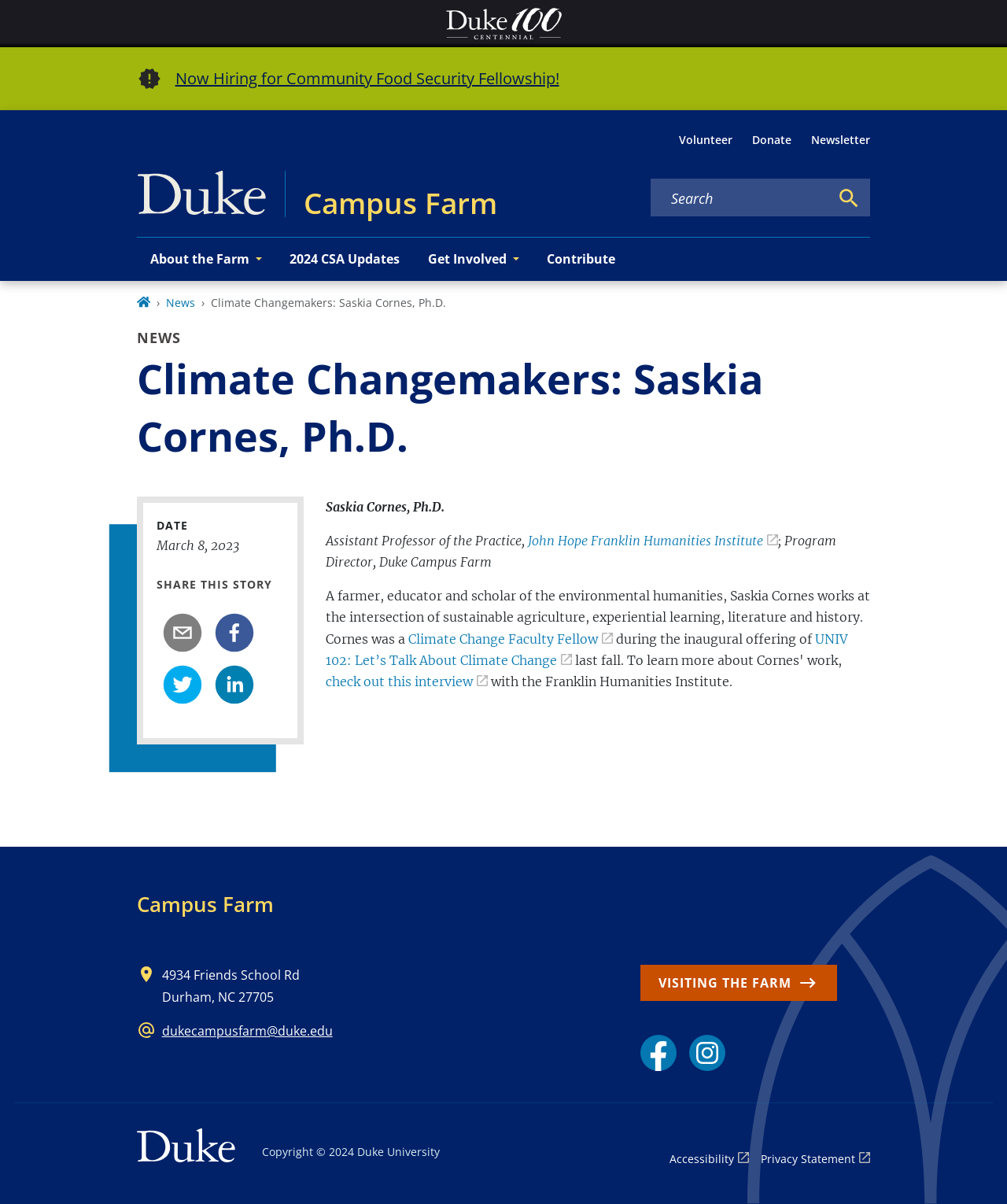Please determine the bounding box coordinates for the element that should be clicked to follow these instructions: "Read about Saskia Cornes".

[0.323, 0.414, 0.441, 0.427]